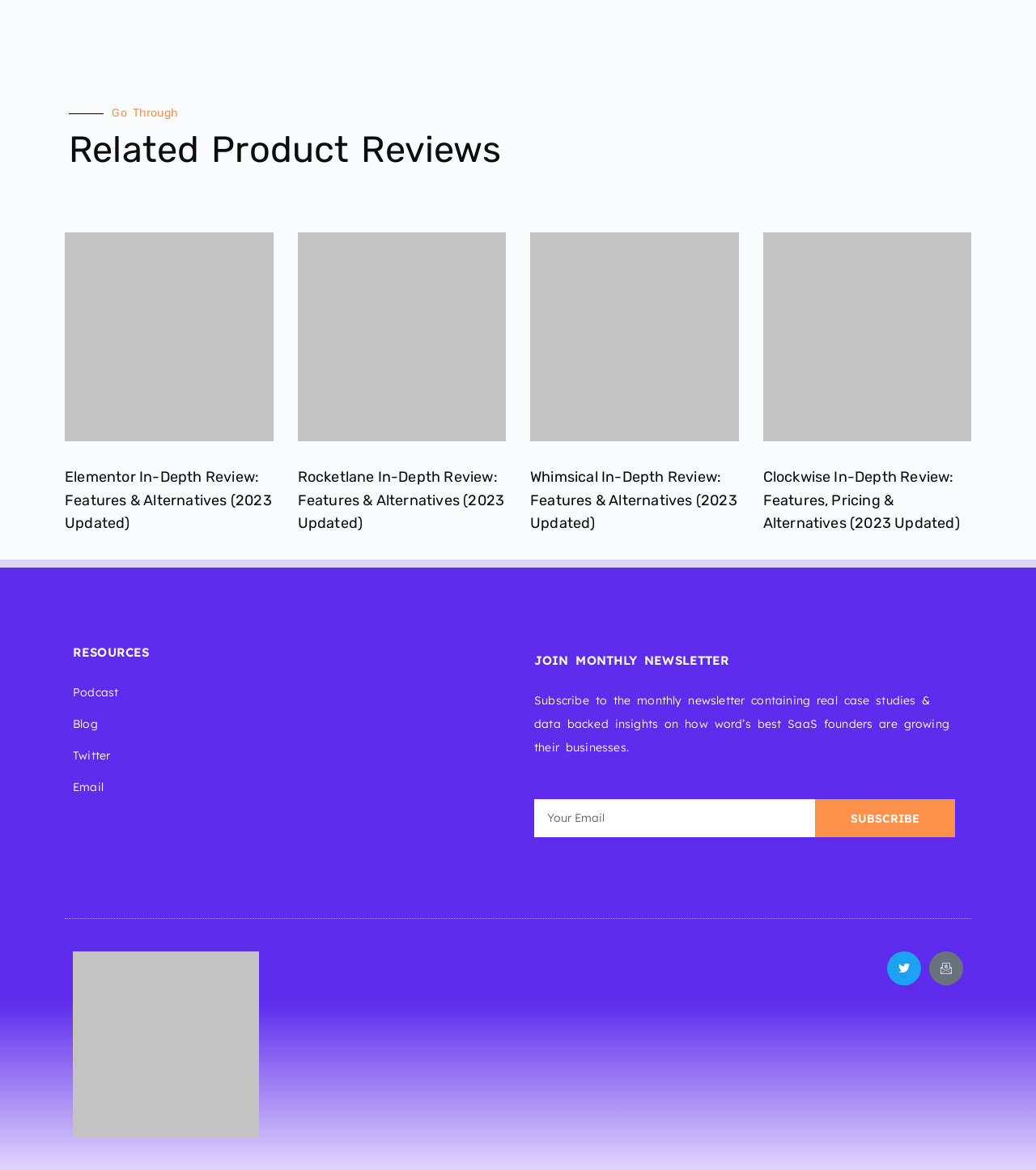Using the webpage screenshot and the element description parent_node: Email name="form_fields[email]" placeholder="Your Email", determine the bounding box coordinates. Specify the coordinates in the format (top-left x, top-left y, bottom-right x, bottom-right y) with values ranging from 0 to 1.

[0.516, 0.683, 0.786, 0.716]